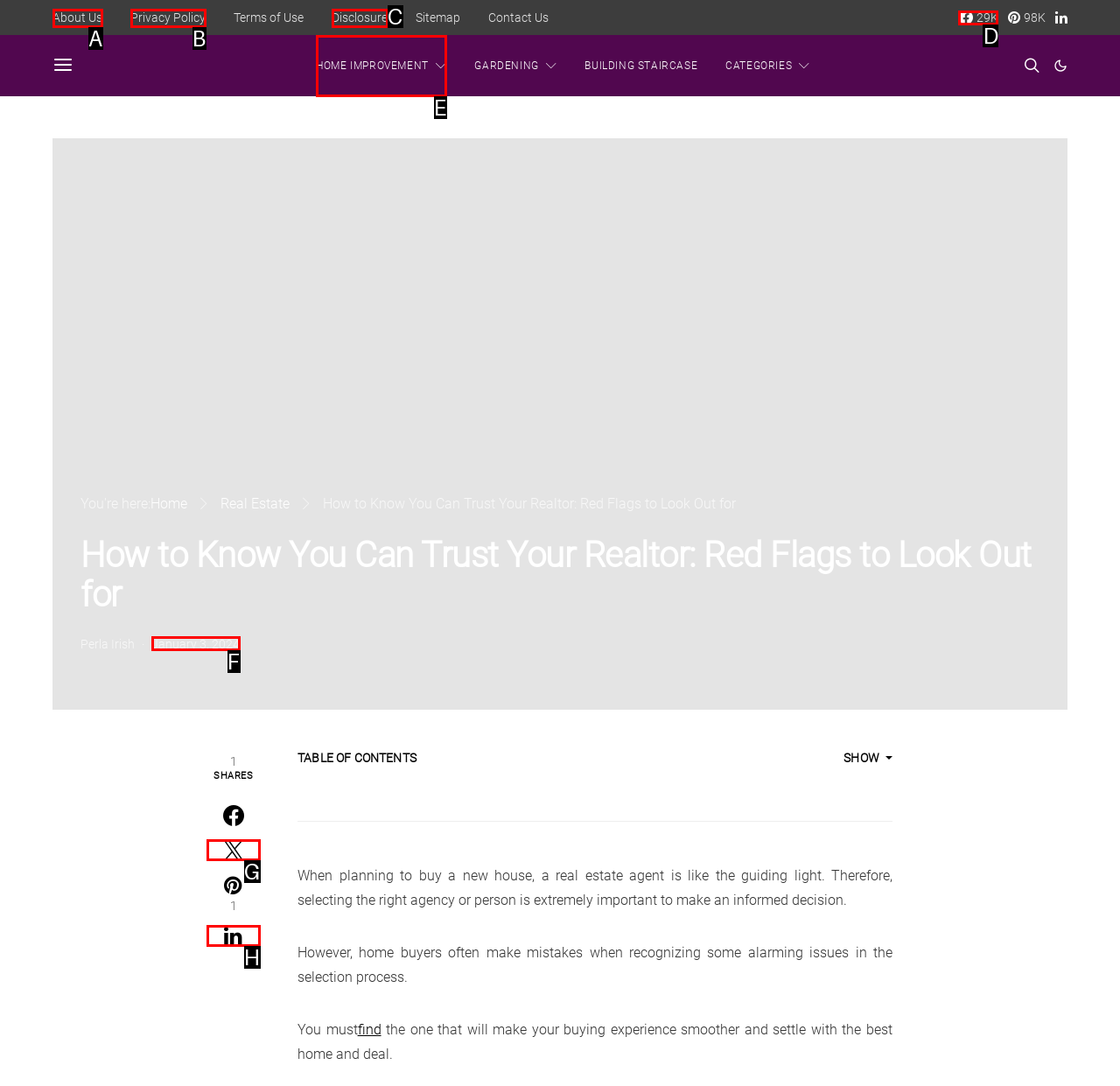Which HTML element fits the description: Ciencia en tu vida? Respond with the letter of the appropriate option directly.

None